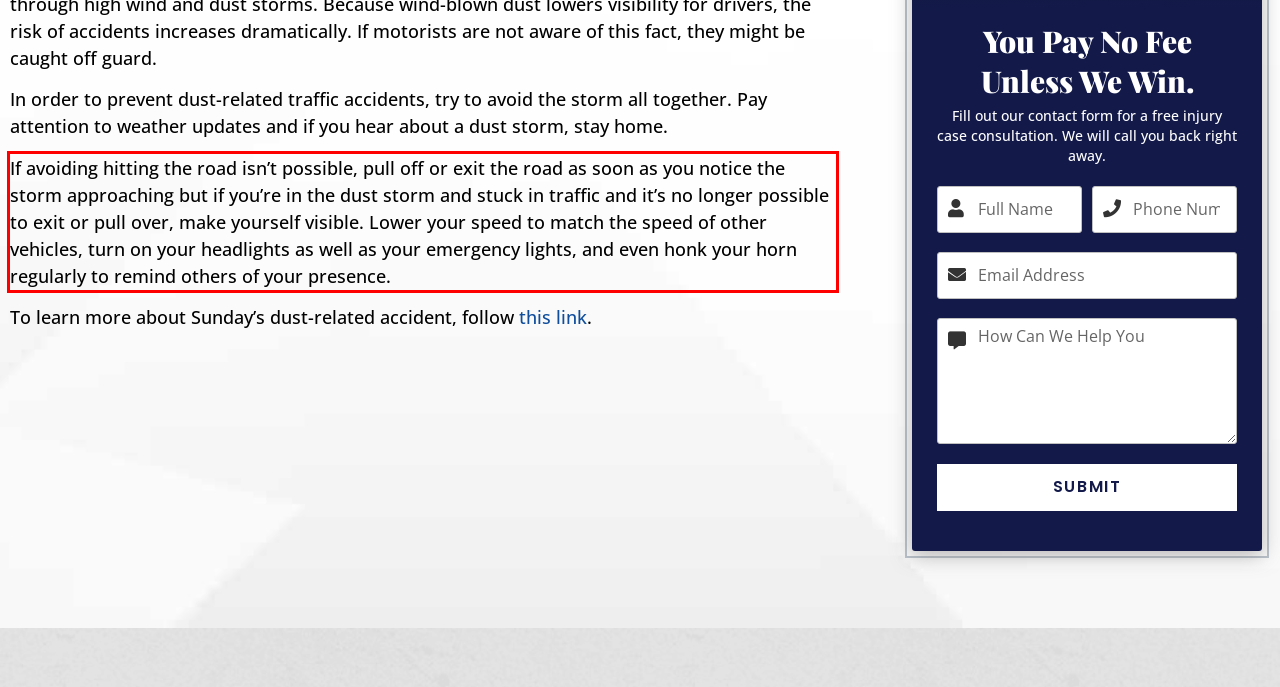Analyze the screenshot of the webpage and extract the text from the UI element that is inside the red bounding box.

If avoiding hitting the road isn’t possible, pull off or exit the road as soon as you notice the storm approaching but if you’re in the dust storm and stuck in traffic and it’s no longer possible to exit or pull over, make yourself visible. Lower your speed to match the speed of other vehicles, turn on your headlights as well as your emergency lights, and even honk your horn regularly to remind others of your presence.